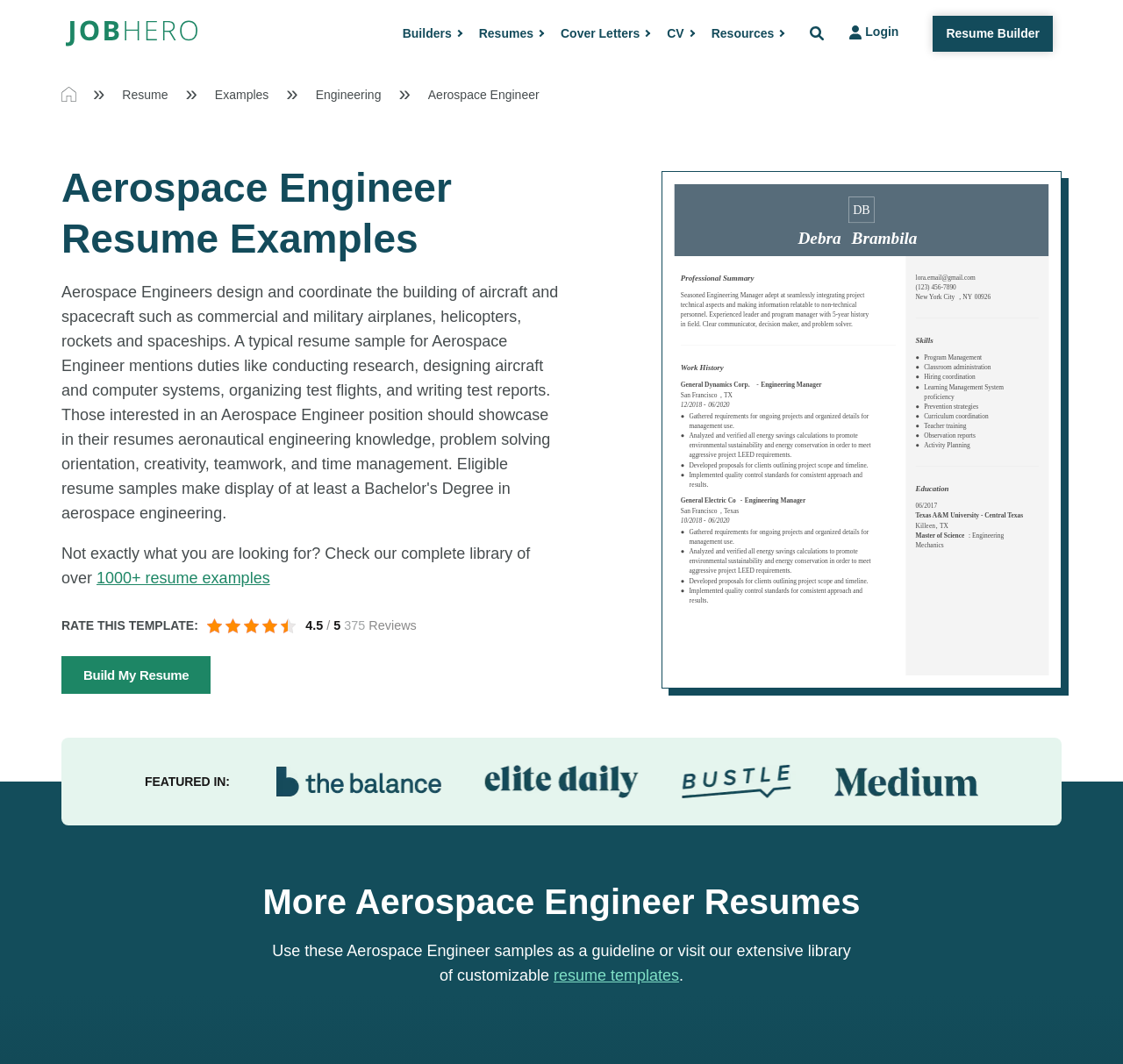What is the profession of the resumes on this page?
Could you please answer the question thoroughly and with as much detail as possible?

I determined the answer by looking at the heading 'Aerospace Engineer Resume Examples' and the text 'Aerospace Engineer' which suggests that the resumes on this page are related to Aerospace Engineers.